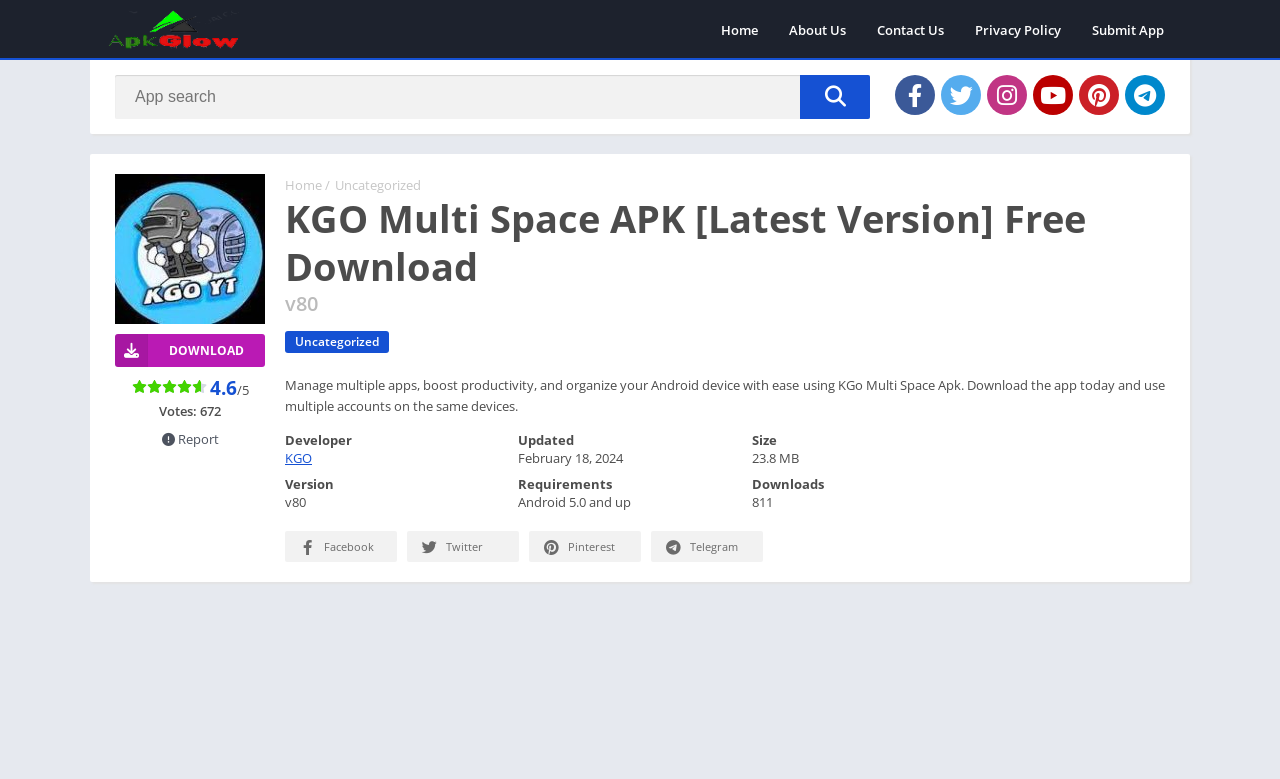What is the rating of KGO Multi Space APK?
With the help of the image, please provide a detailed response to the question.

I found the rating information on the webpage, where it says '4.6' followed by '/5' near the download button.